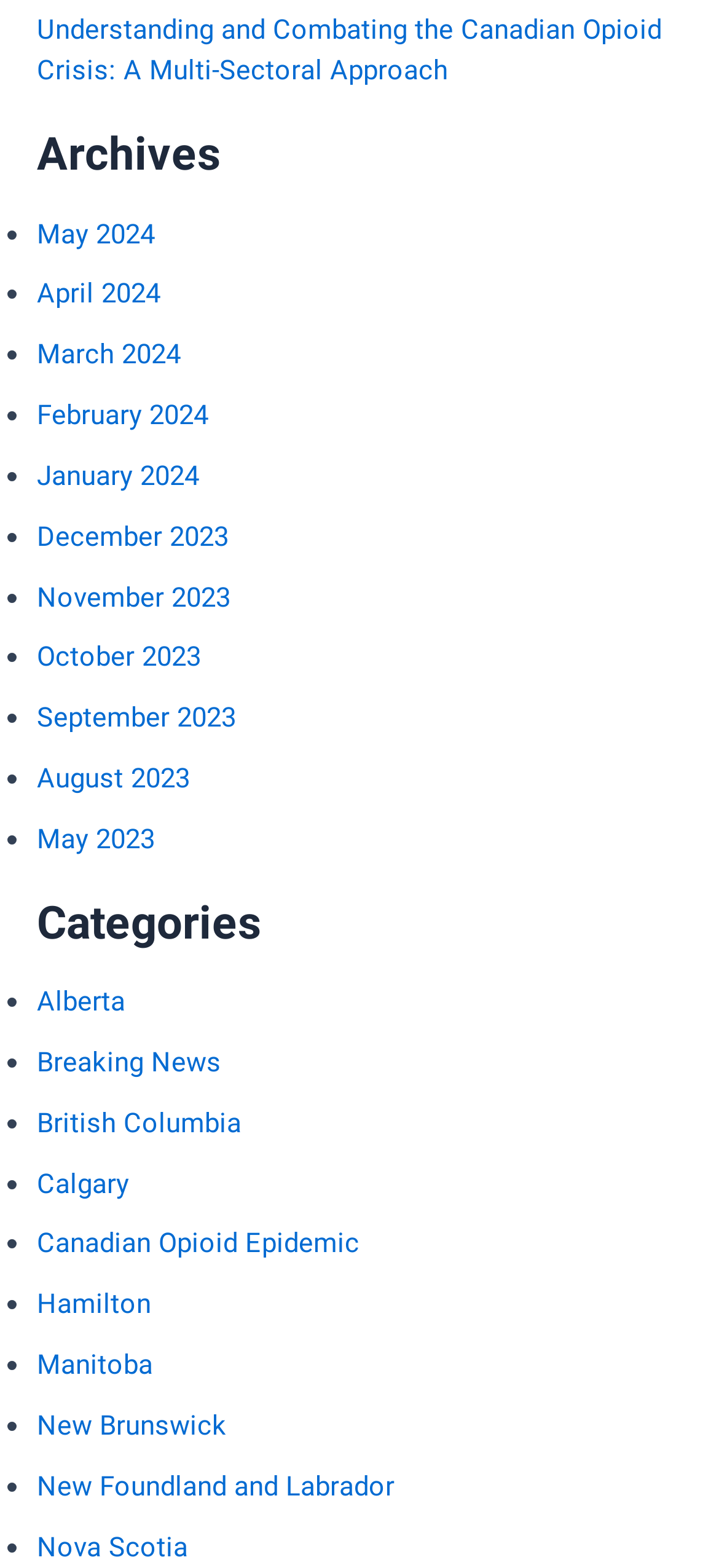Predict the bounding box coordinates of the area that should be clicked to accomplish the following instruction: "View archives". The bounding box coordinates should consist of four float numbers between 0 and 1, i.e., [left, top, right, bottom].

[0.051, 0.08, 0.949, 0.117]